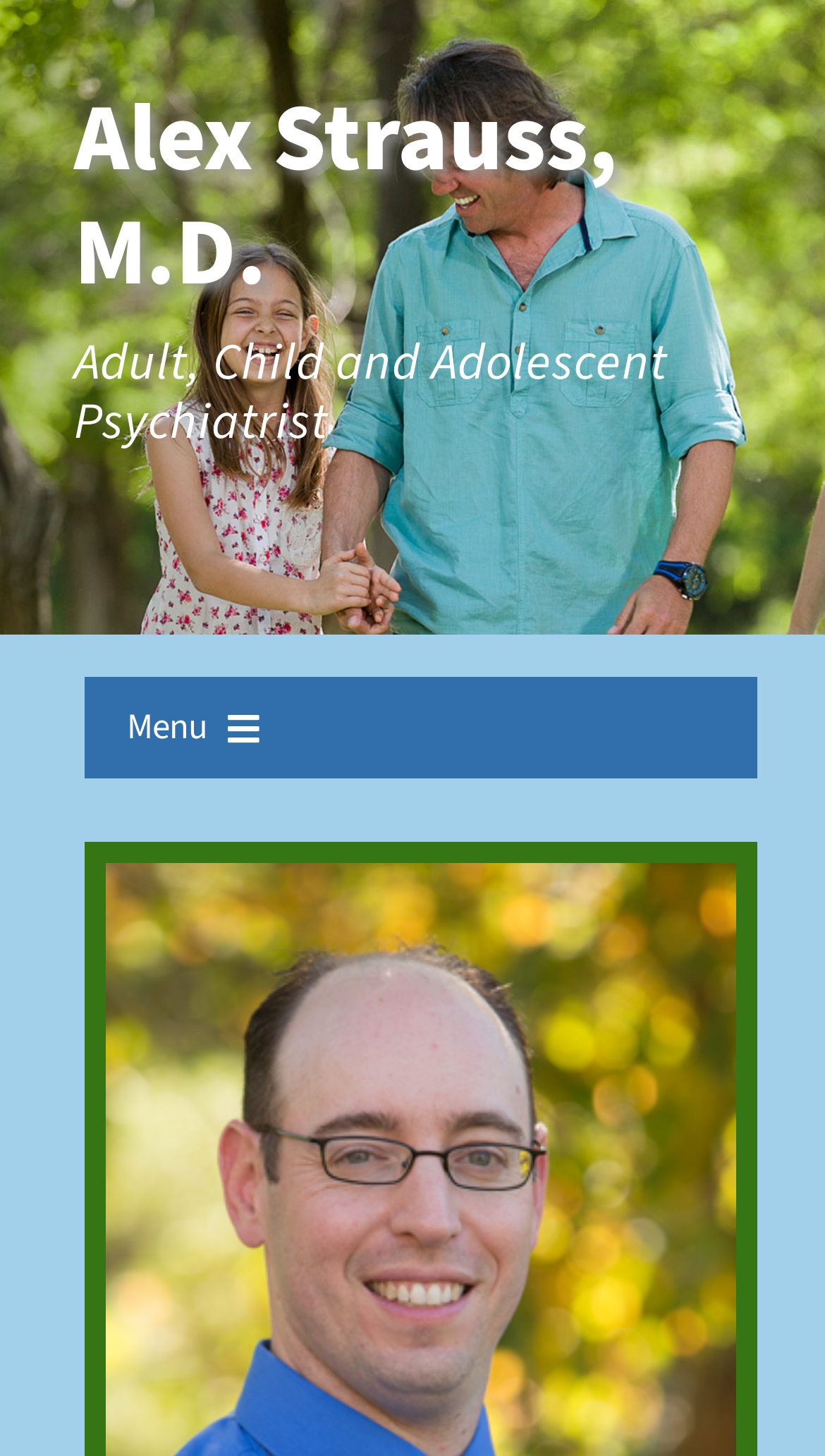What is the profession of Alex Strauss?
From the image, respond with a single word or phrase.

Psychiatrist